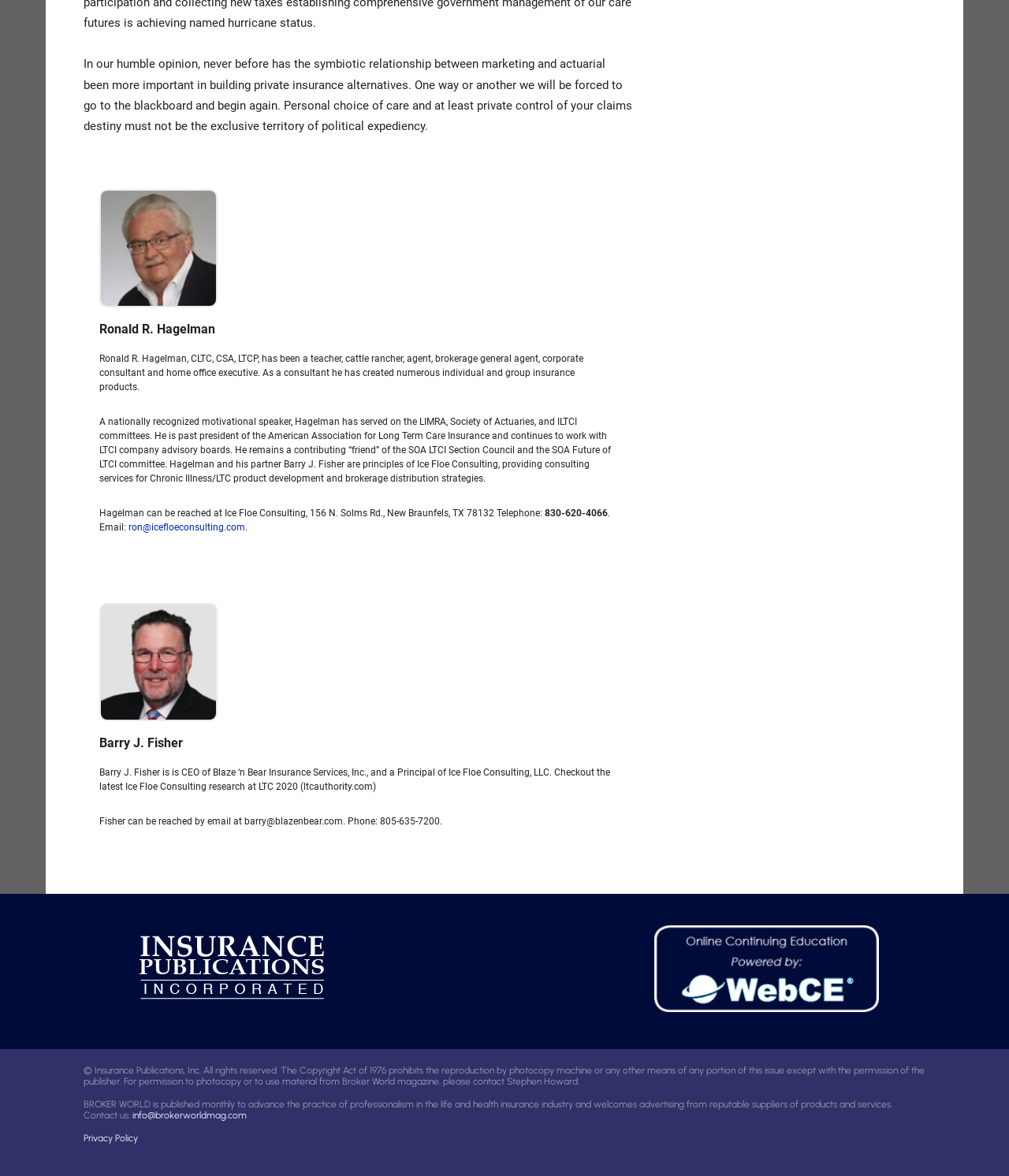Highlight the bounding box coordinates of the element that should be clicked to carry out the following instruction: "Check the Privacy Policy". The coordinates must be given as four float numbers ranging from 0 to 1, i.e., [left, top, right, bottom].

[0.083, 0.963, 0.137, 0.973]